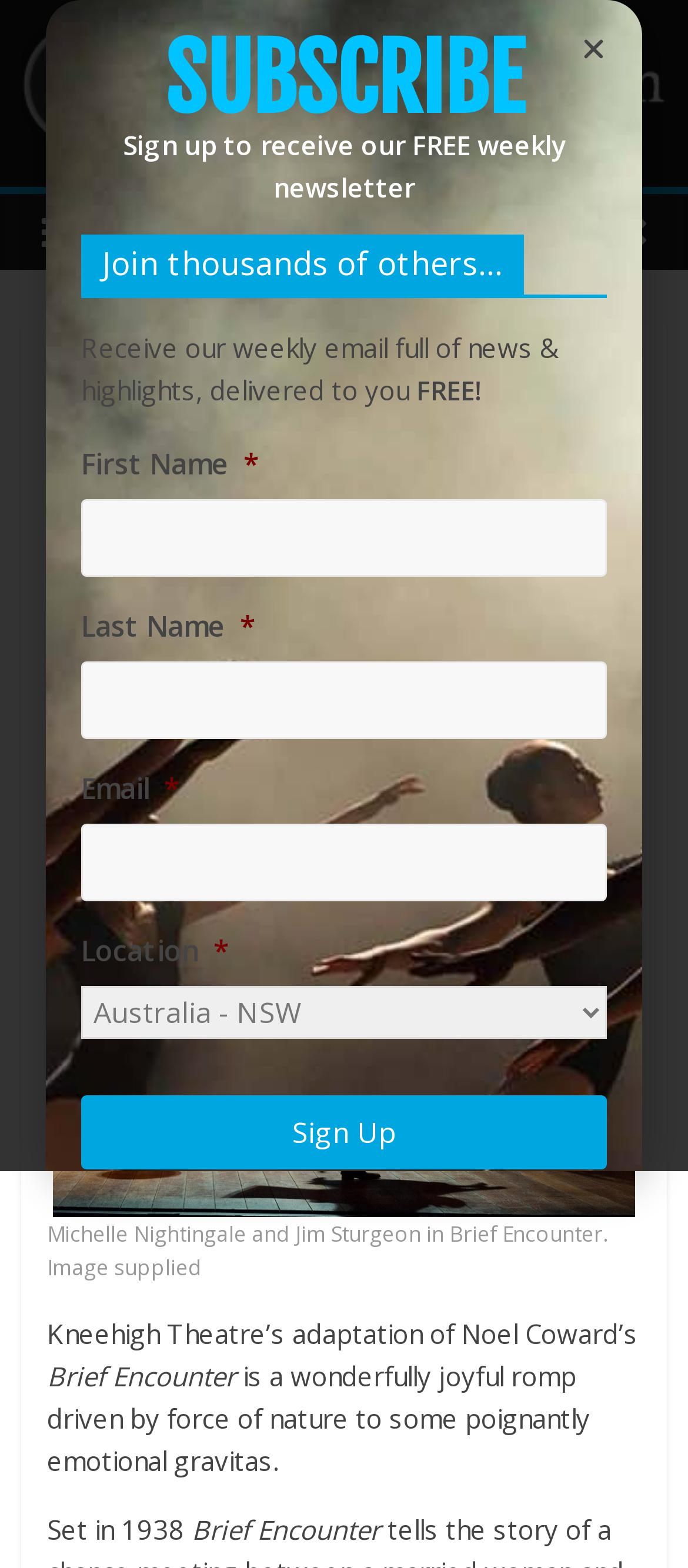What is the purpose of the form on the webpage?
From the details in the image, answer the question comprehensively.

The form on the webpage is used to subscribe to a newsletter, as indicated by the heading 'SUBSCRIBE' and the static text 'Sign up to receive our FREE weekly newsletter'.